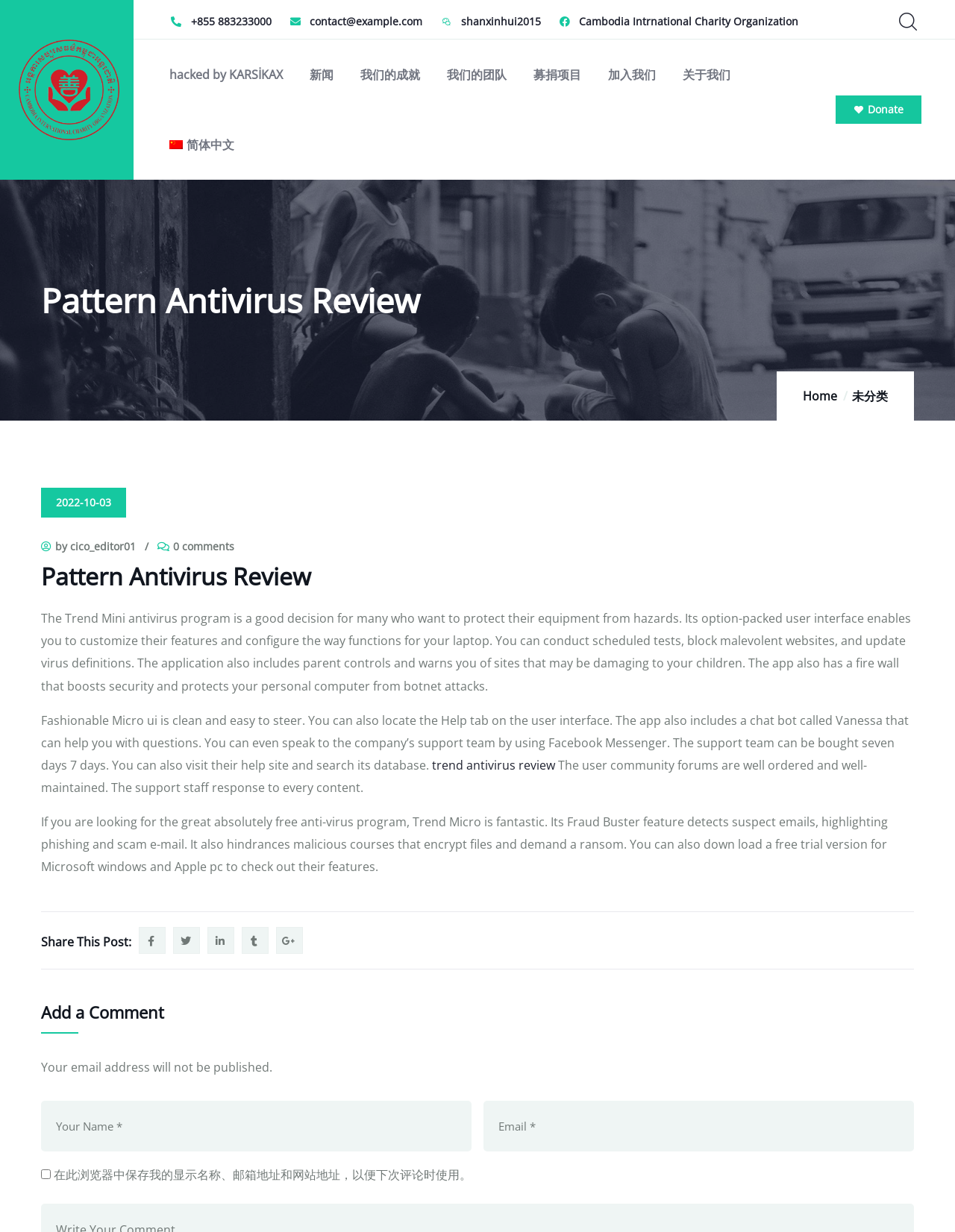What is the name of the antivirus program reviewed?
Please provide a single word or phrase in response based on the screenshot.

Trend Micro